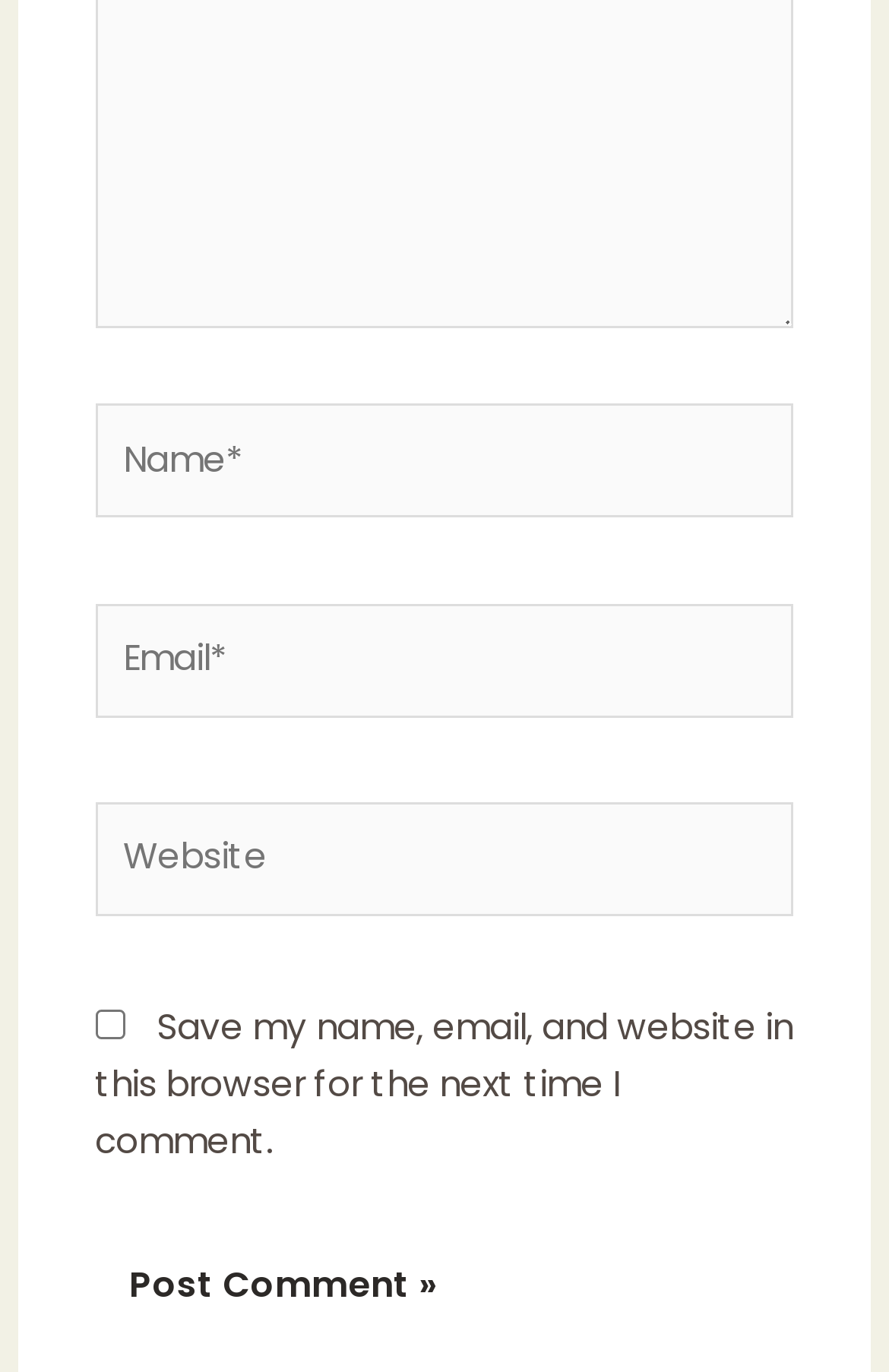How many textboxes are there?
Please provide a detailed and thorough answer to the question.

There are three textboxes on the webpage, corresponding to the fields 'Name', 'Email', and 'Website'. These textboxes are identified by their element types and bounding box coordinates.